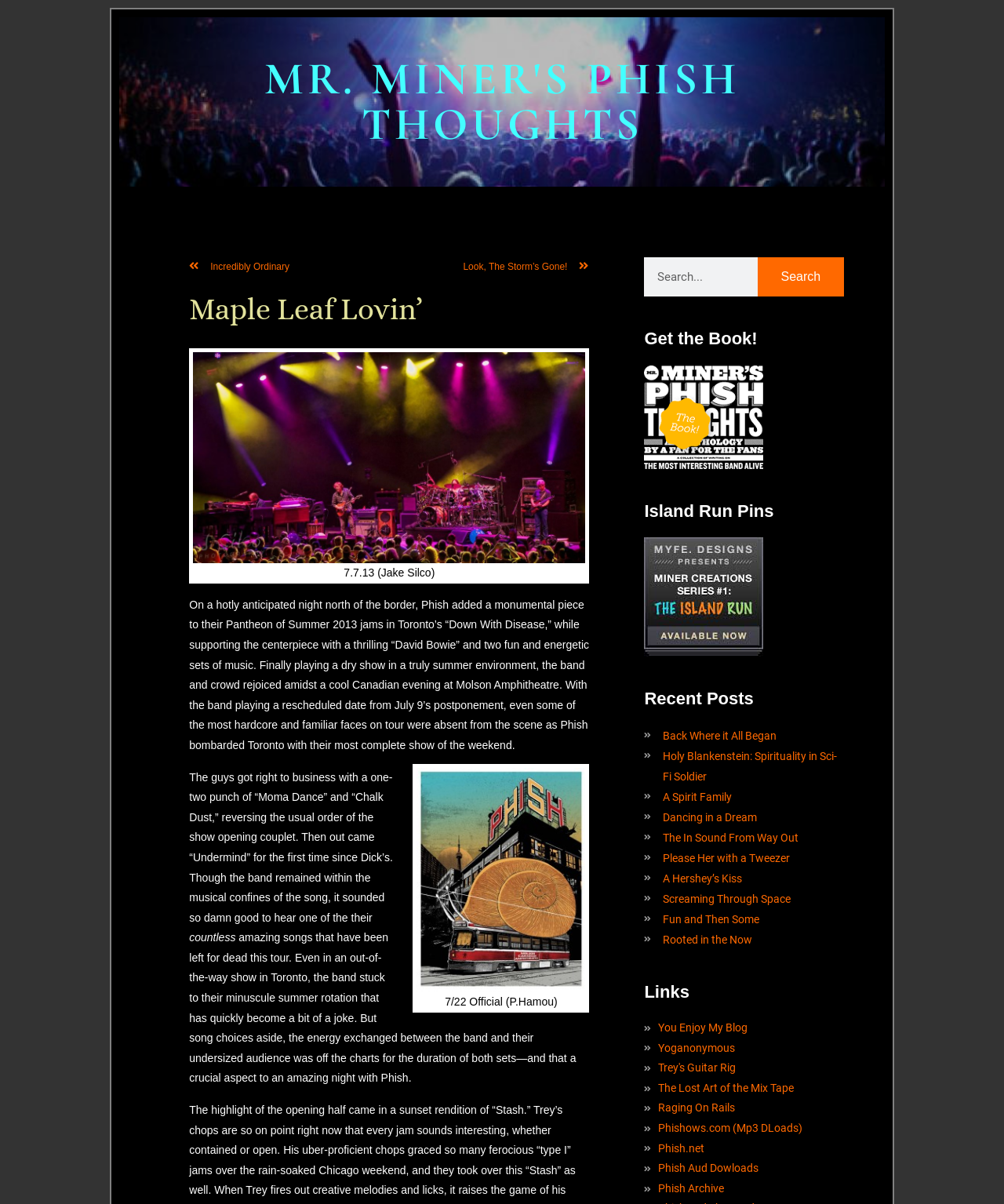How many figures are on the webpage?
Observe the image and answer the question with a one-word or short phrase response.

2